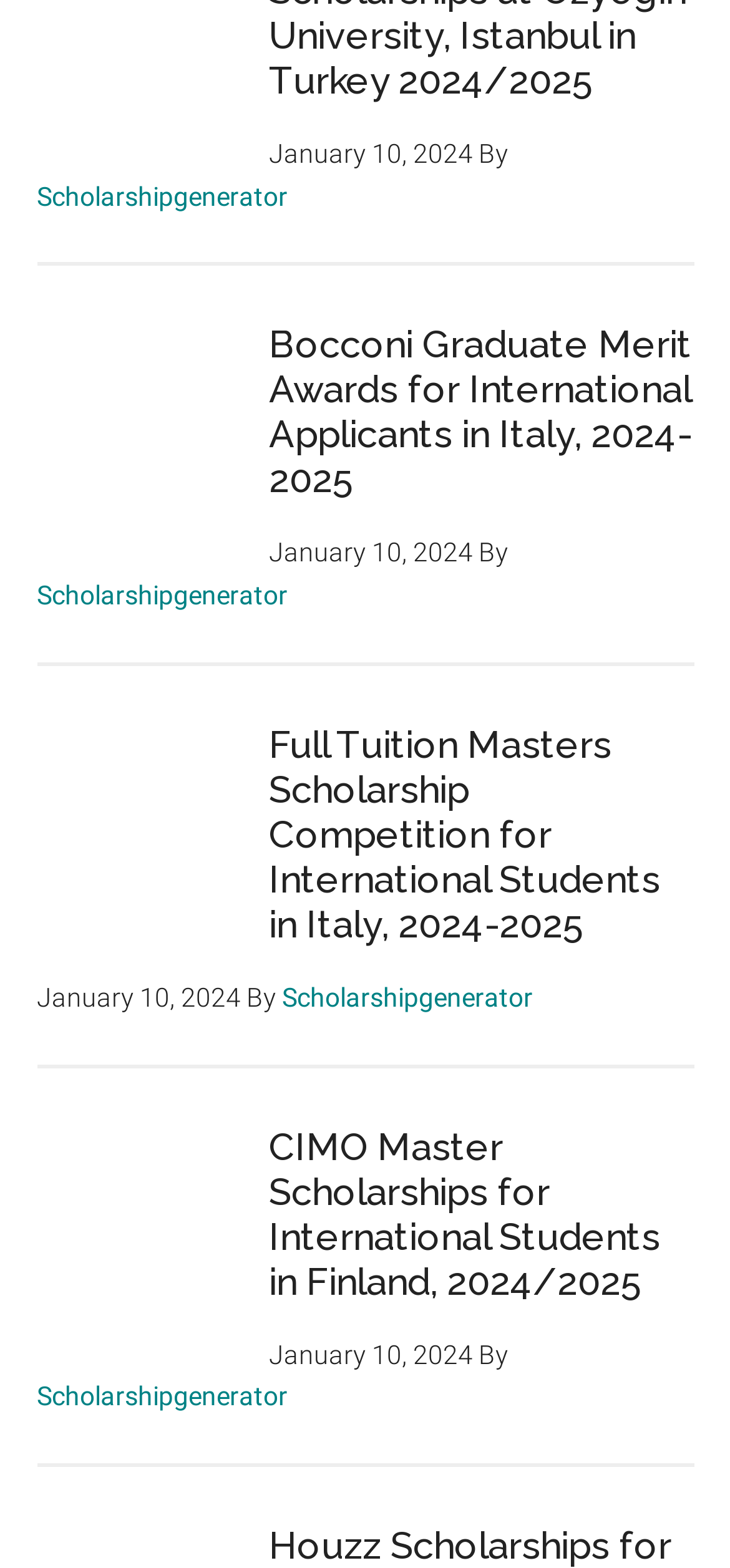How many articles are on the webpage?
Based on the image, provide your answer in one word or phrase.

3